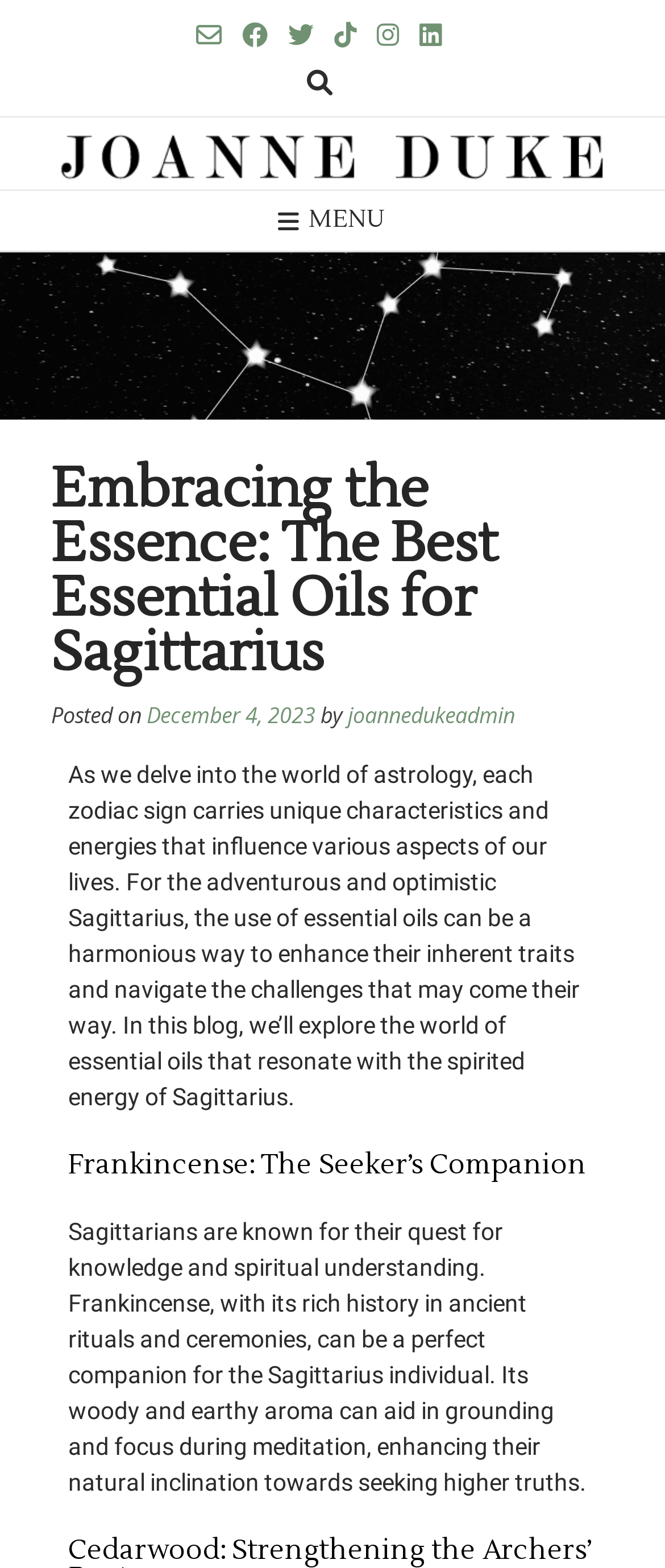Identify the bounding box coordinates of the area you need to click to perform the following instruction: "Visit Joanne Duke Aromatherapy Candles homepage".

[0.077, 0.079, 0.923, 0.116]